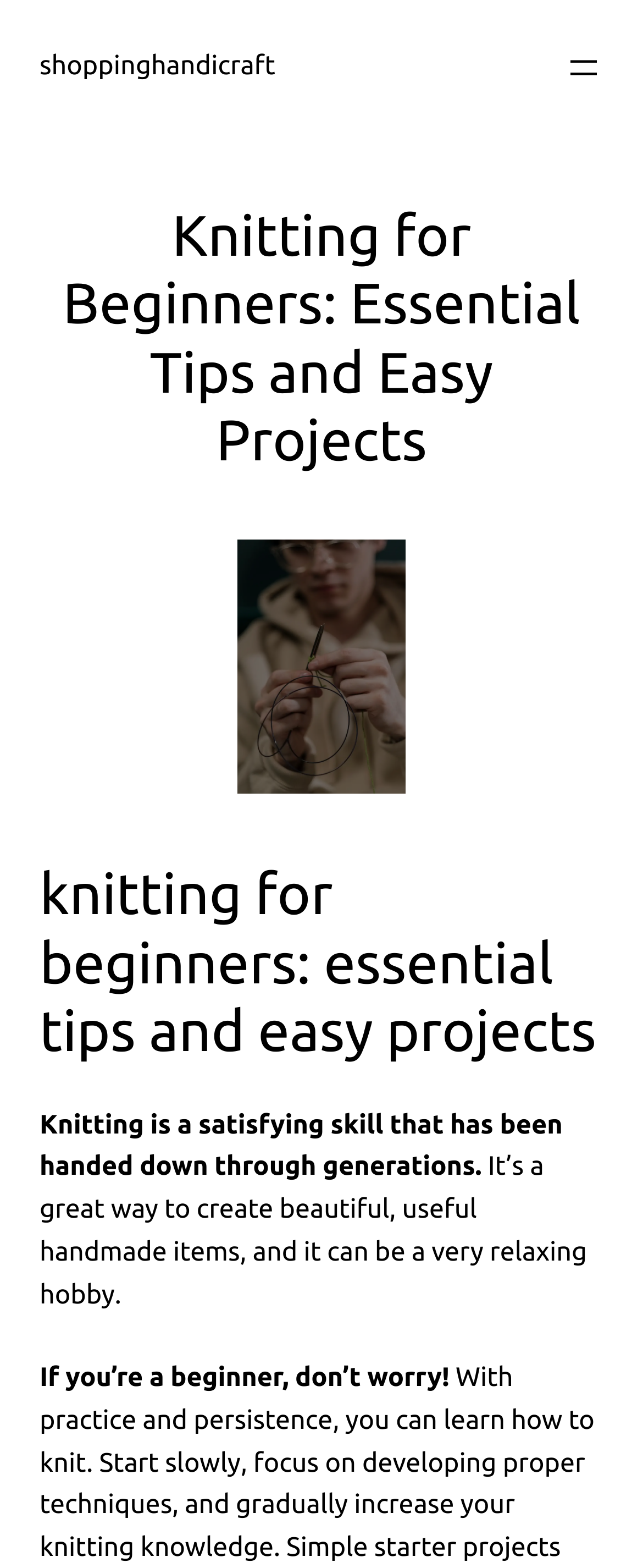Describe all visible elements and their arrangement on the webpage.

The webpage is about knitting for beginners, providing essential tips and easy projects to help develop skills. At the top left, there is a link to "shoppinghandicraft" and a navigation menu with an "Open menu" button on the top right. 

Below the navigation menu, there is a main section with a heading that reads "Knitting for Beginners: Essential Tips and Easy Projects". 

To the right of the heading, there is a figure with an image of a man learning how to knit, which takes up about a quarter of the page. 

Below the image, there is another heading with the same title as the first one, but in a smaller font size. 

The webpage then presents three paragraphs of text. The first paragraph explains that knitting is a satisfying skill that has been passed down through generations. The second paragraph describes knitting as a great way to create beautiful and useful handmade items, and it can be a relaxing hobby. The third paragraph is an encouraging message to beginners, telling them not to worry.